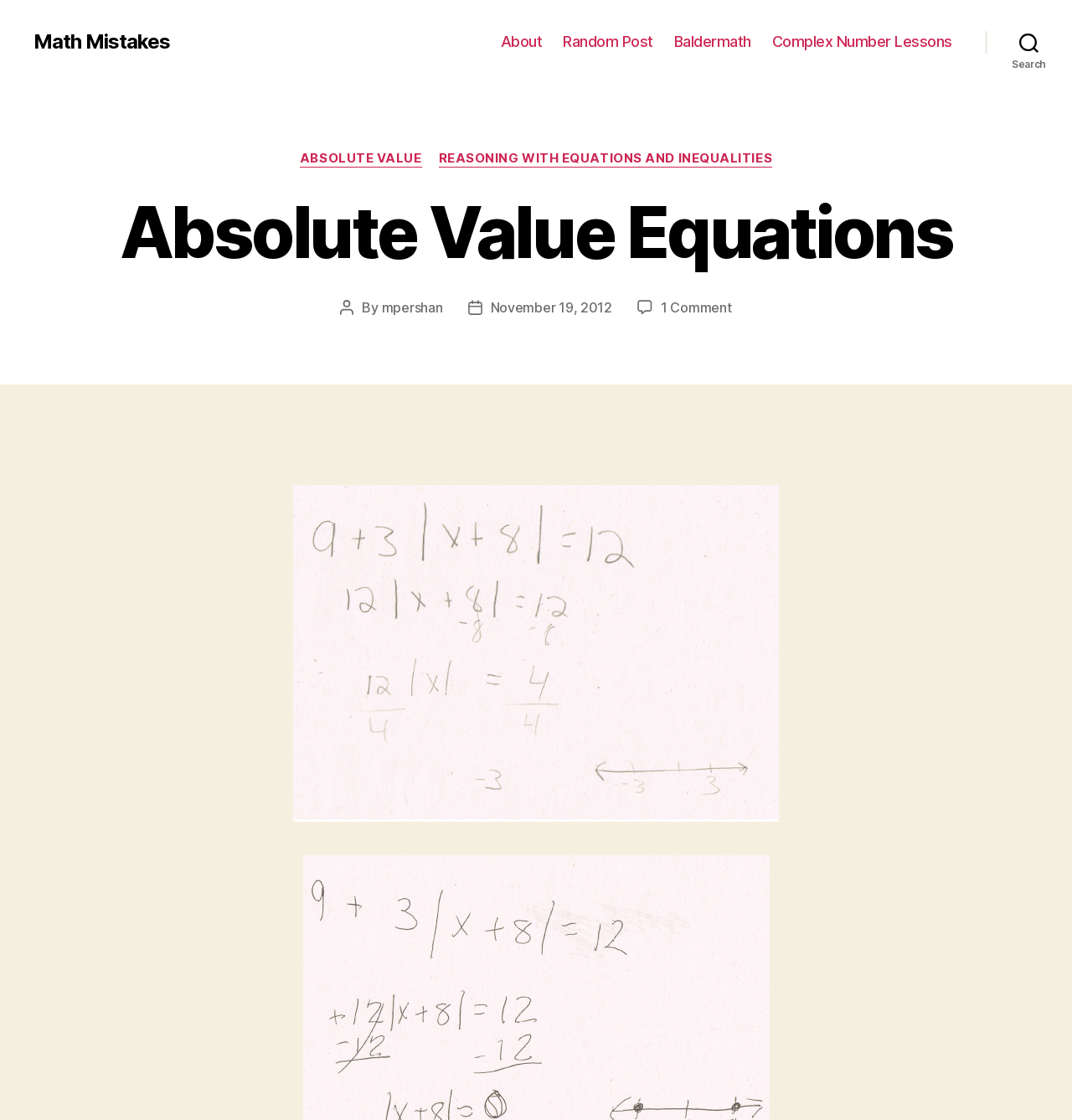Using the details from the image, please elaborate on the following question: What is the date of the post?

I found the answer by looking at the 'Post date' section, which mentions 'November 19, 2012'.